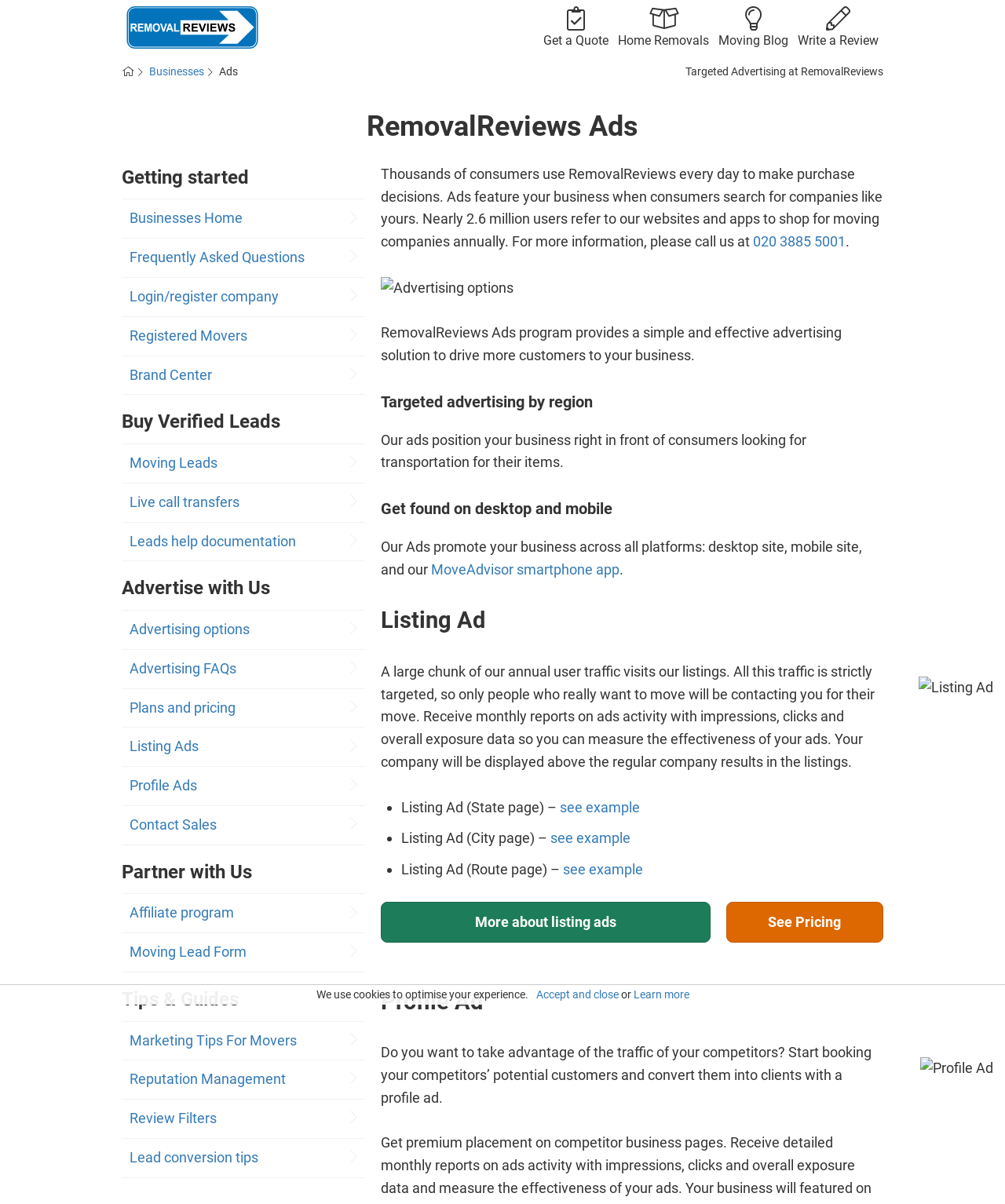Please provide the bounding box coordinate of the region that matches the element description: Marketing Tips For Movers. Coordinates should be in the format (top-left x, top-left y, bottom-right x, bottom-right y) and all values should be between 0 and 1.

[0.121, 0.848, 0.363, 0.88]